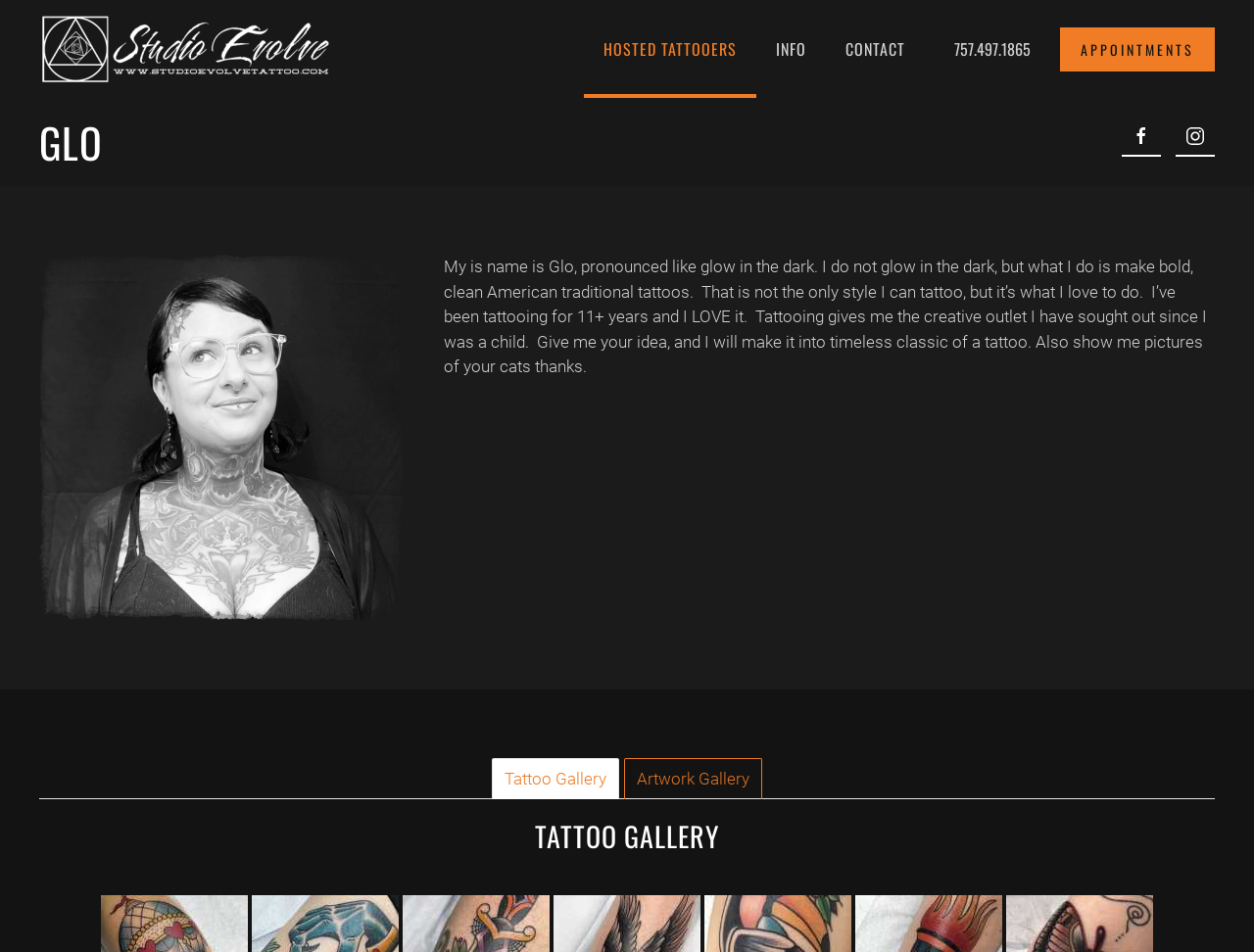Find the bounding box coordinates of the clickable element required to execute the following instruction: "View the 'Tattoo Gallery'". Provide the coordinates as four float numbers between 0 and 1, i.e., [left, top, right, bottom].

[0.392, 0.796, 0.494, 0.84]